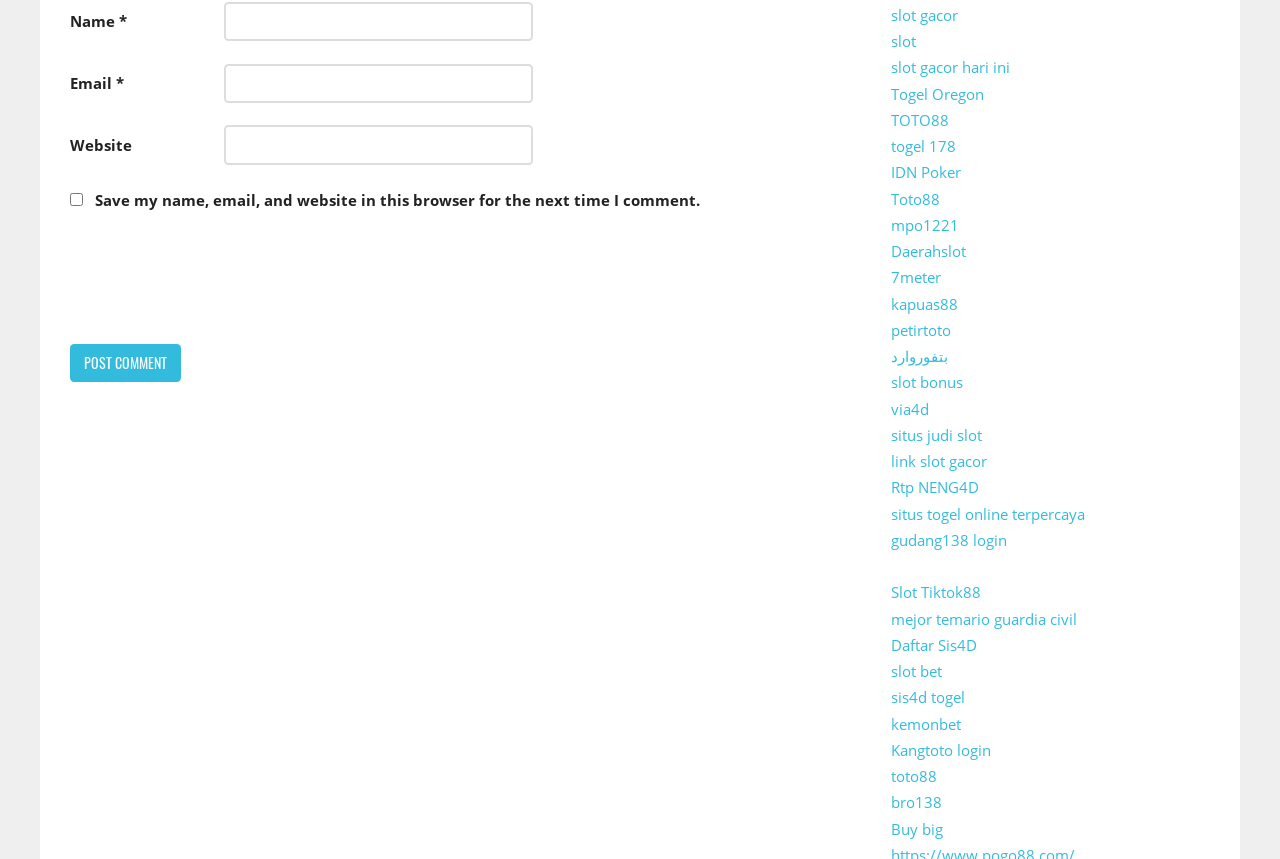Identify the bounding box coordinates for the UI element described by the following text: "parent_node: Email * aria-describedby="email-notes" name="email"". Provide the coordinates as four float numbers between 0 and 1, in the format [left, top, right, bottom].

[0.175, 0.074, 0.416, 0.12]